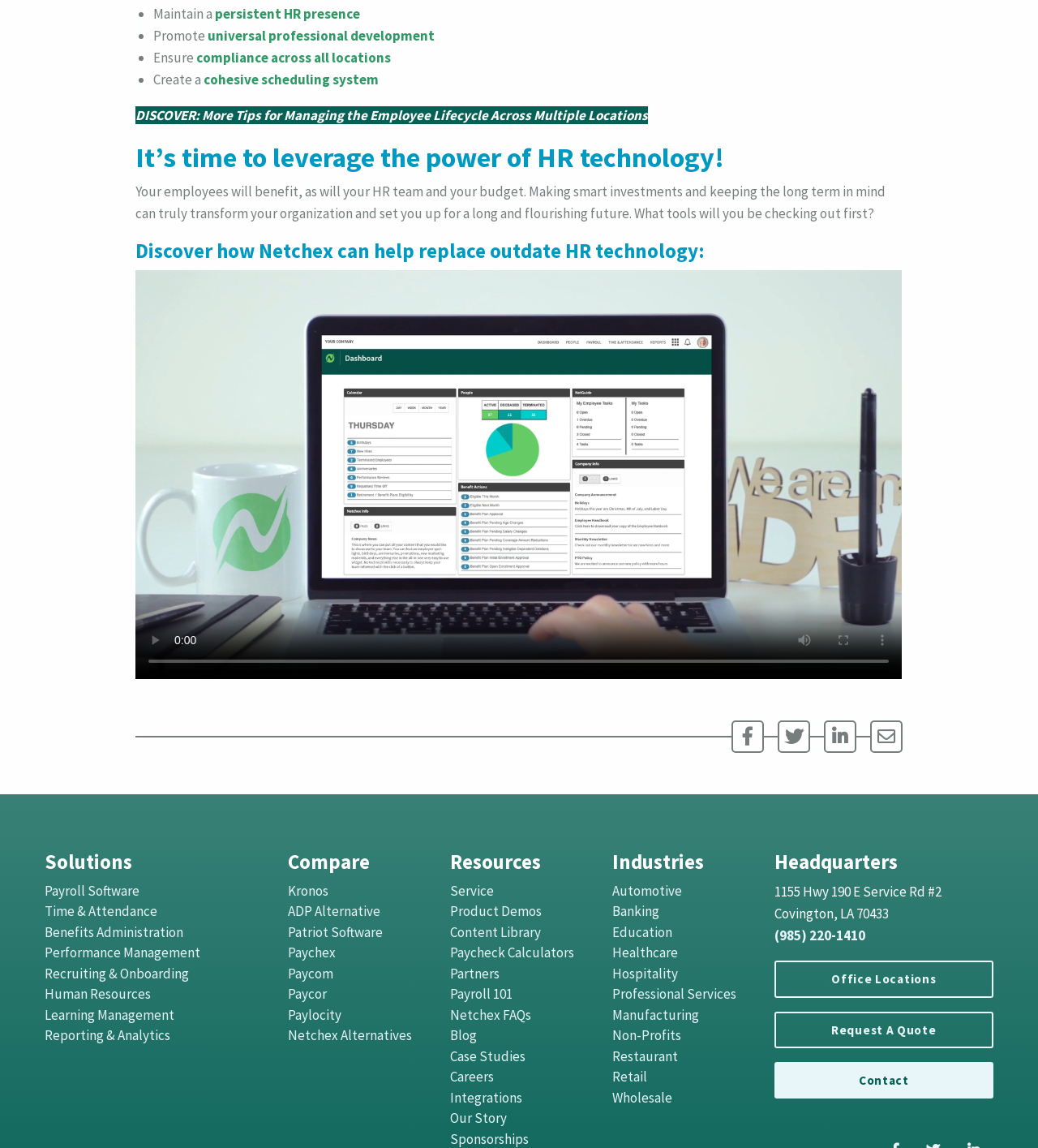Determine the bounding box coordinates of the region I should click to achieve the following instruction: "Explore 'Payroll Software'". Ensure the bounding box coordinates are four float numbers between 0 and 1, i.e., [left, top, right, bottom].

[0.043, 0.768, 0.134, 0.784]